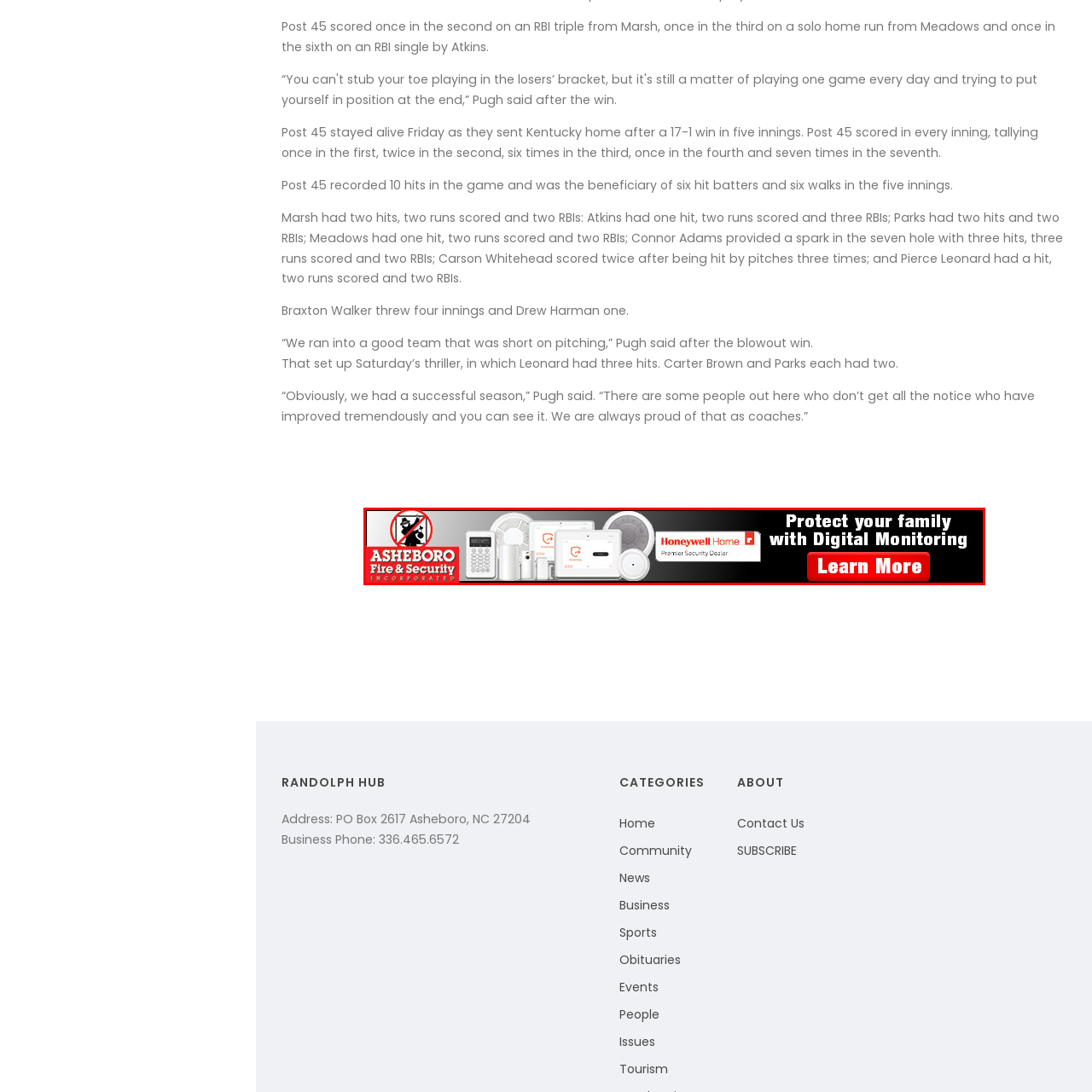Inspect the picture enclosed by the red border, What area does Asheboro Fire & Security serve? Provide your answer as a single word or phrase.

Asheboro area